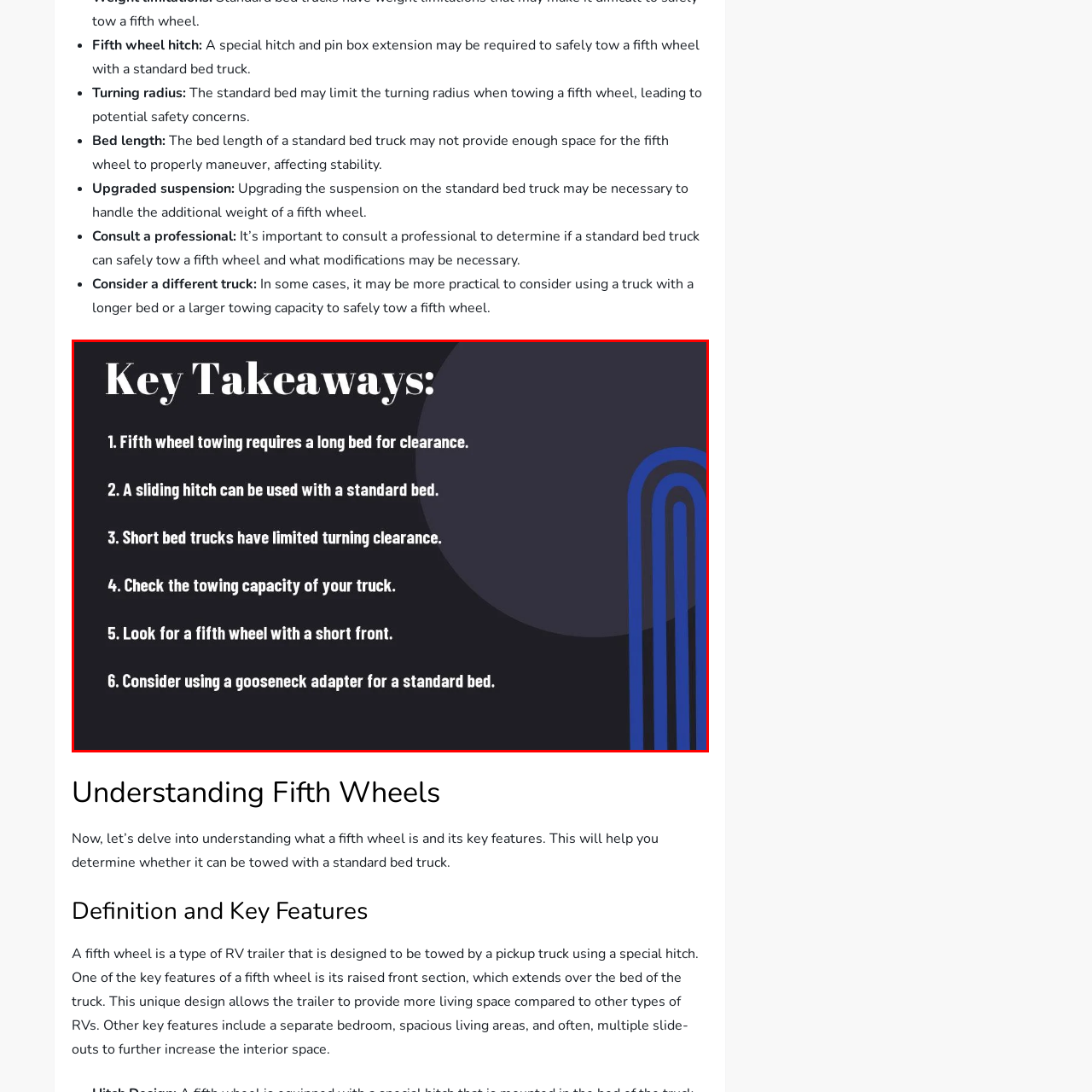Give a detailed account of the picture within the red bounded area.

The image presents a visually appealing summary titled "Key Takeaways," highlighting essential considerations for towing fifth wheel trailers with standard bed trucks. The six points emphasized include: 

1. **Long Bed Requirement** – Towing a fifth wheel typically necessitates a longer truck bed for adequate clearance.
2. **Sliding Hitch Compatibility** – A sliding hitch can effectively be utilized with a standard bed to enhance maneuverability.
3. **Turning Clearance Limitations** – Short bed trucks face constraints regarding turning clearance, potentially affecting towing safety.
4. **Towing Capacity Checks** – It’s crucial to verify the towing capacity of your truck to ensure safe towing.
5. **Fifth Wheel Design Considerations** – When selecting a fifth wheel, opt for models with shorter fronts for optimal compatibility with your truck.
6. **Gooseneck Adapter Option** – Utilizing a gooseneck adapter can provide a solution for standard bed trucks in fifth wheel towing scenarios.

The bold design and structured layout of the key points make it easy for readers to quickly grasp the critical factors involved in fifth wheel towing, emphasizing safety and compatibility.